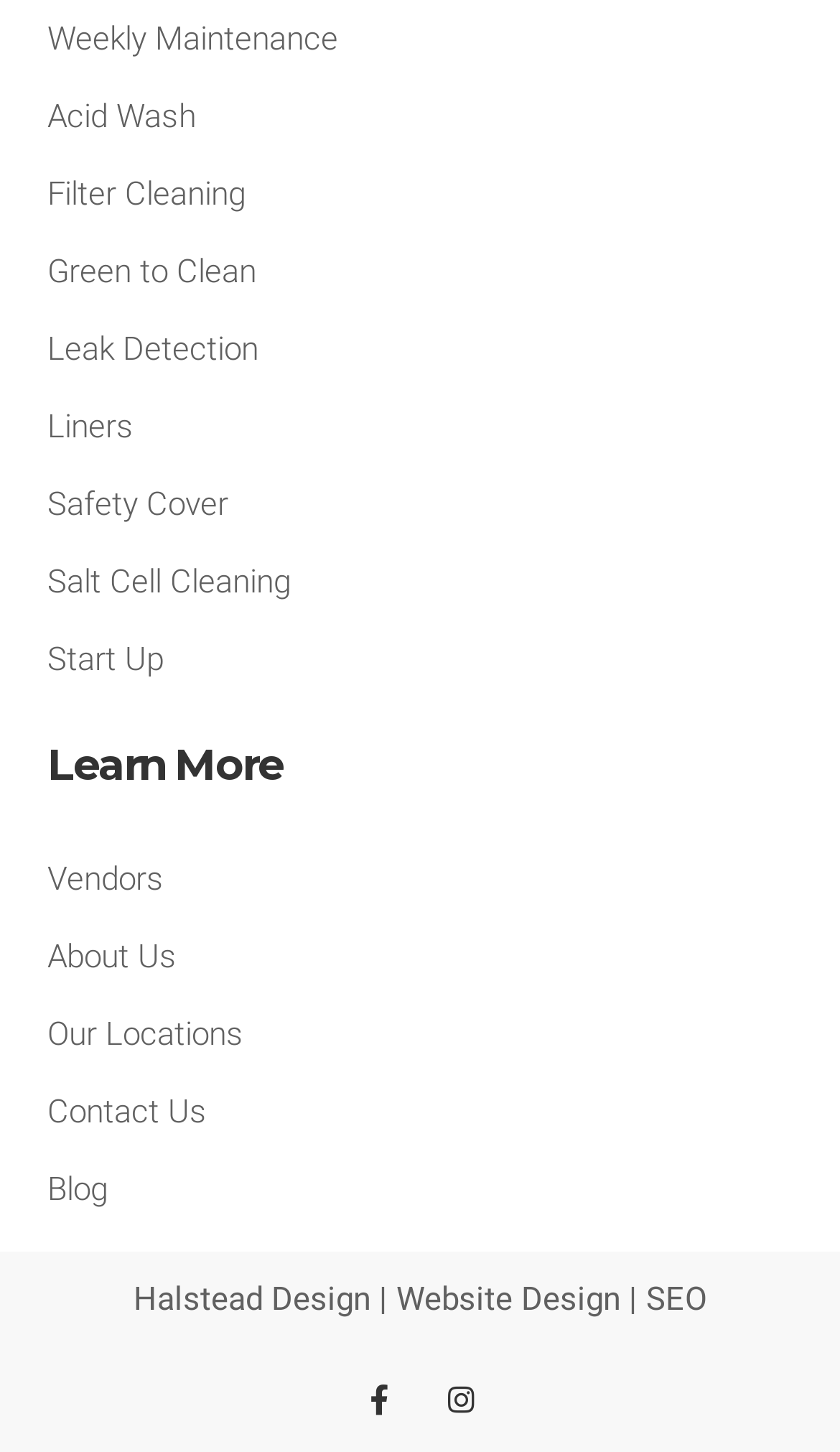Can you specify the bounding box coordinates of the area that needs to be clicked to fulfill the following instruction: "Learn more about the website"?

[0.056, 0.512, 0.337, 0.542]